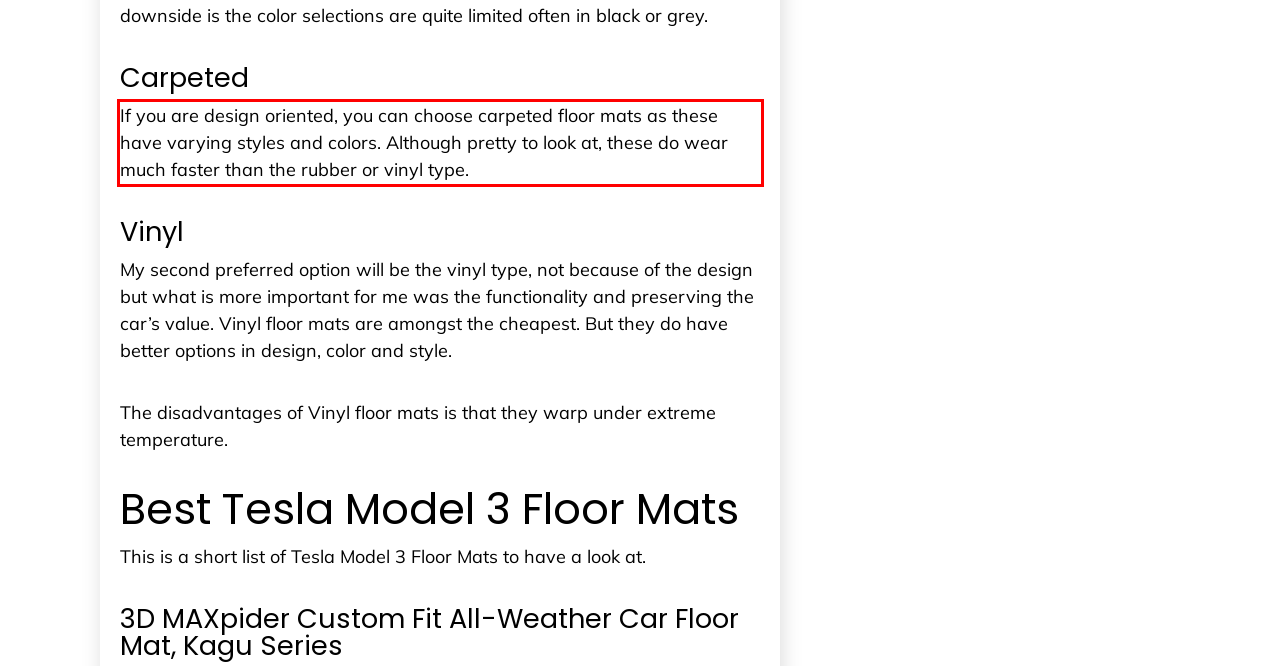Given a webpage screenshot, locate the red bounding box and extract the text content found inside it.

If you are design oriented, you can choose carpeted floor mats as these have varying styles and colors. Although pretty to look at, these do wear much faster than the rubber or vinyl type.